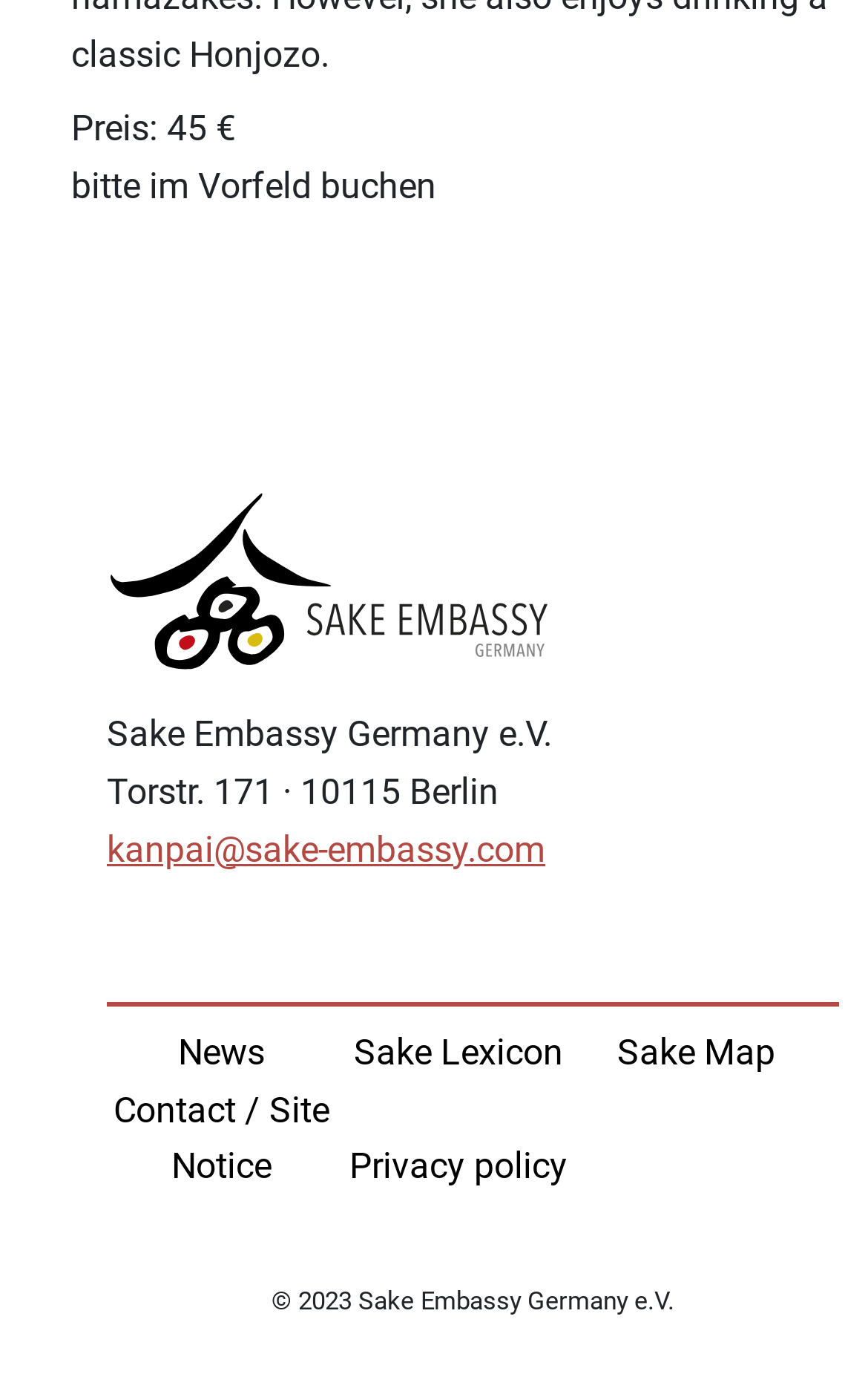Locate the UI element described as follows: "News". Return the bounding box coordinates as four float numbers between 0 and 1 in the order [left, top, right, bottom].

[0.123, 0.746, 0.386, 0.787]